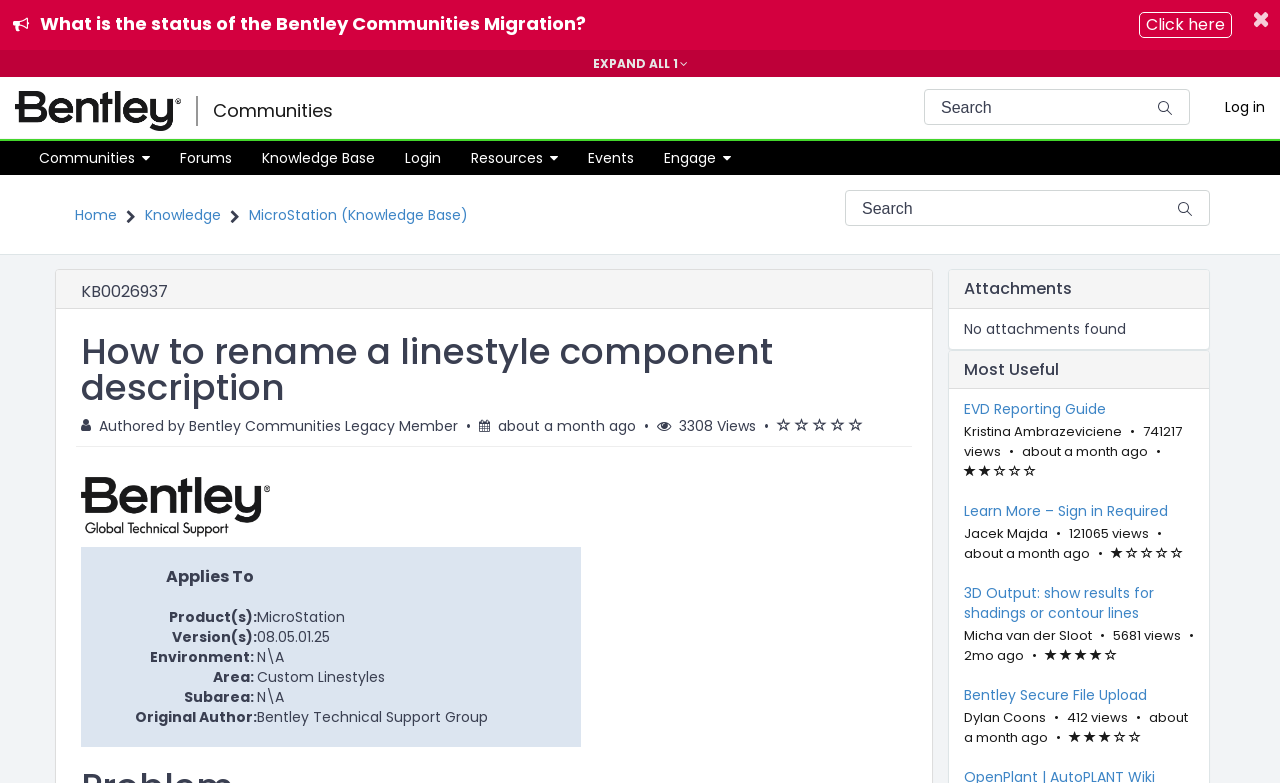Given the element description, predict the bounding box coordinates in the format (top-left x, top-left y, bottom-right x, bottom-right y). Make sure all values are between 0 and 1. Here is the element description: MicroStation (Knowledge Base)

[0.195, 0.262, 0.366, 0.287]